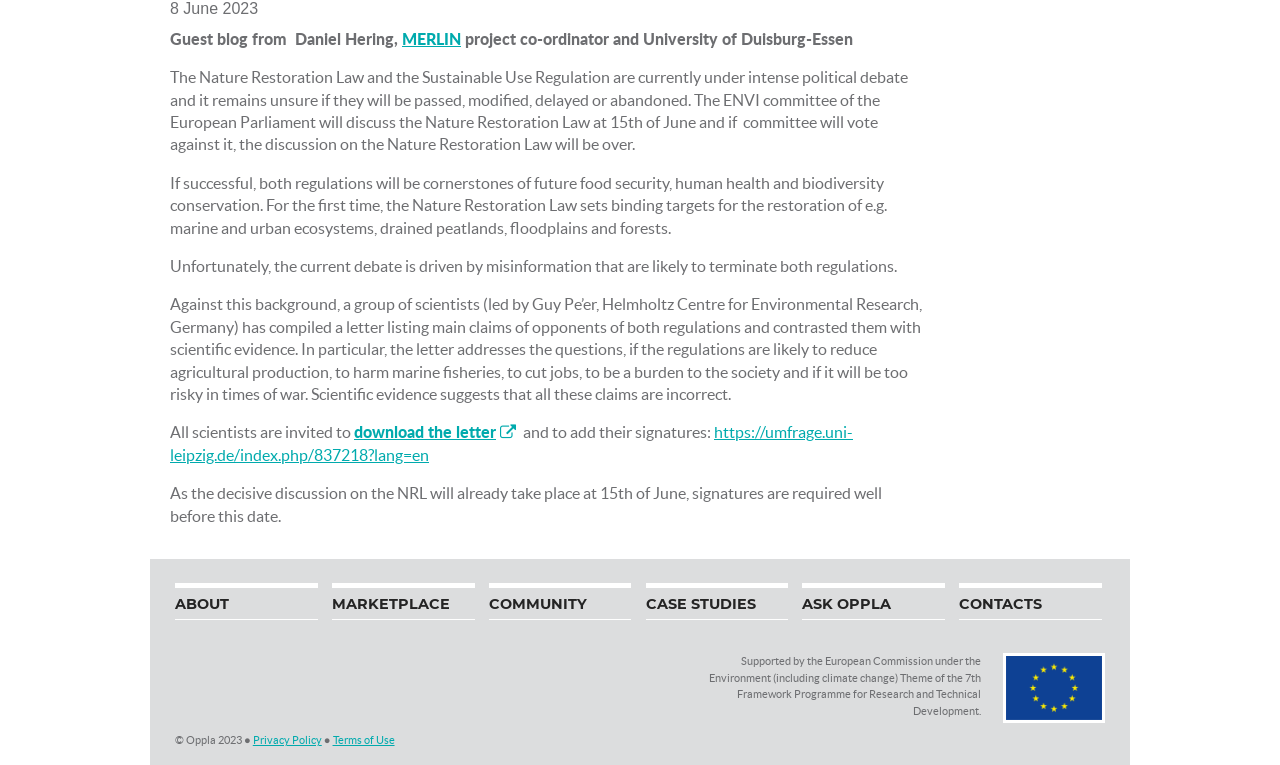Find the bounding box of the UI element described as: "Terms of Use". The bounding box coordinates should be given as four float values between 0 and 1, i.e., [left, top, right, bottom].

[0.26, 0.96, 0.308, 0.975]